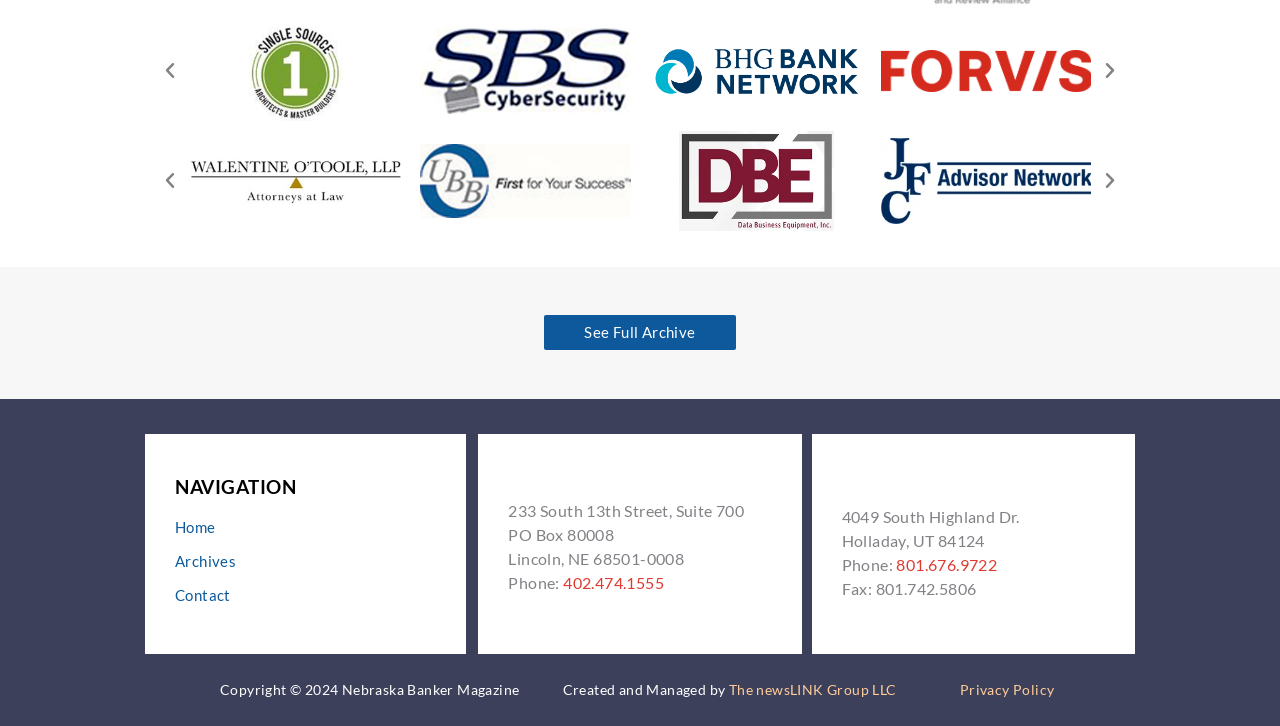Identify the bounding box coordinates of the element to click to follow this instruction: 'Click the 'Home' link'. Ensure the coordinates are four float values between 0 and 1, provided as [left, top, right, bottom].

[0.137, 0.703, 0.349, 0.749]